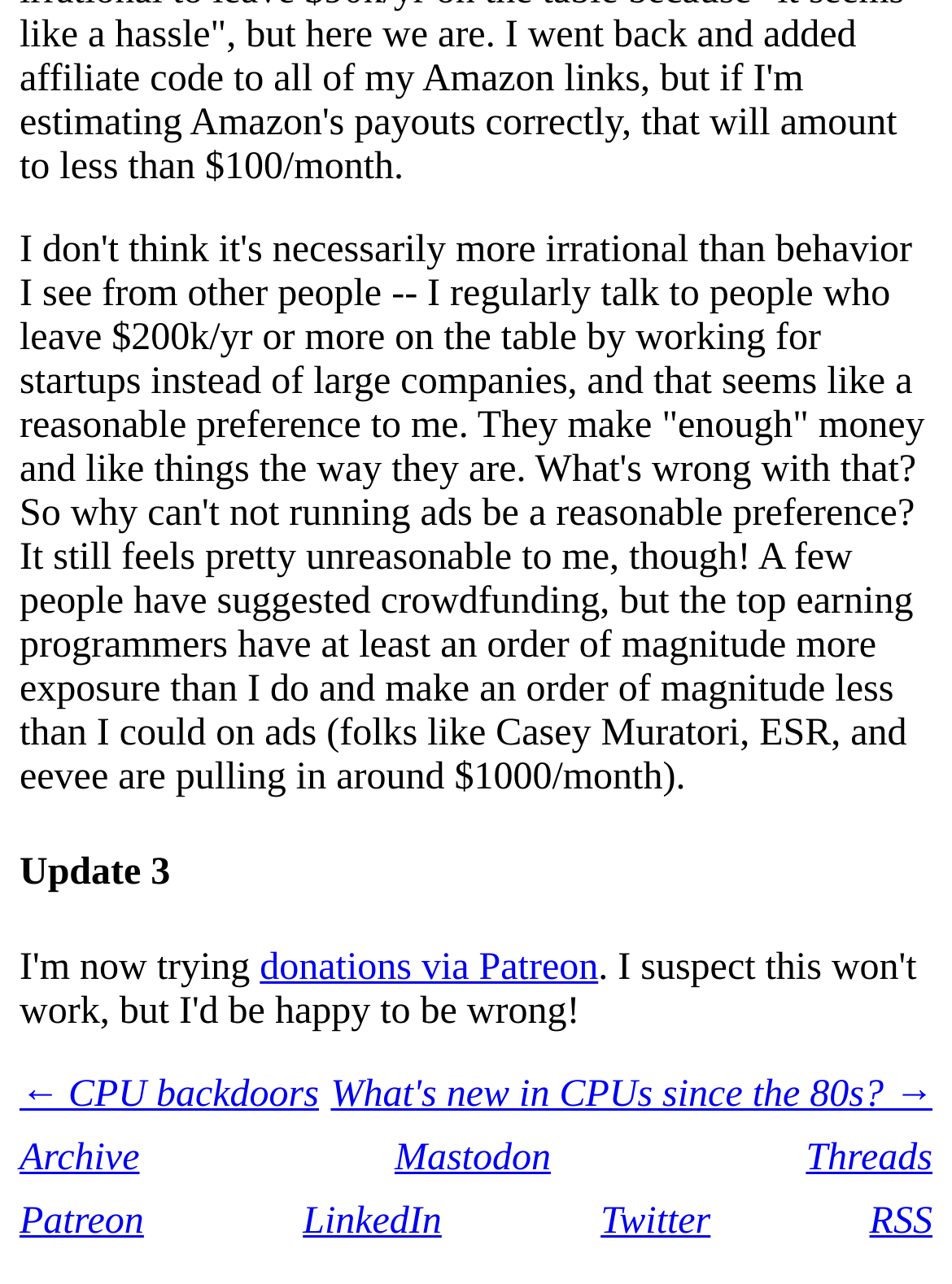Respond with a single word or phrase for the following question: 
What is the title of the first heading?

Update 3